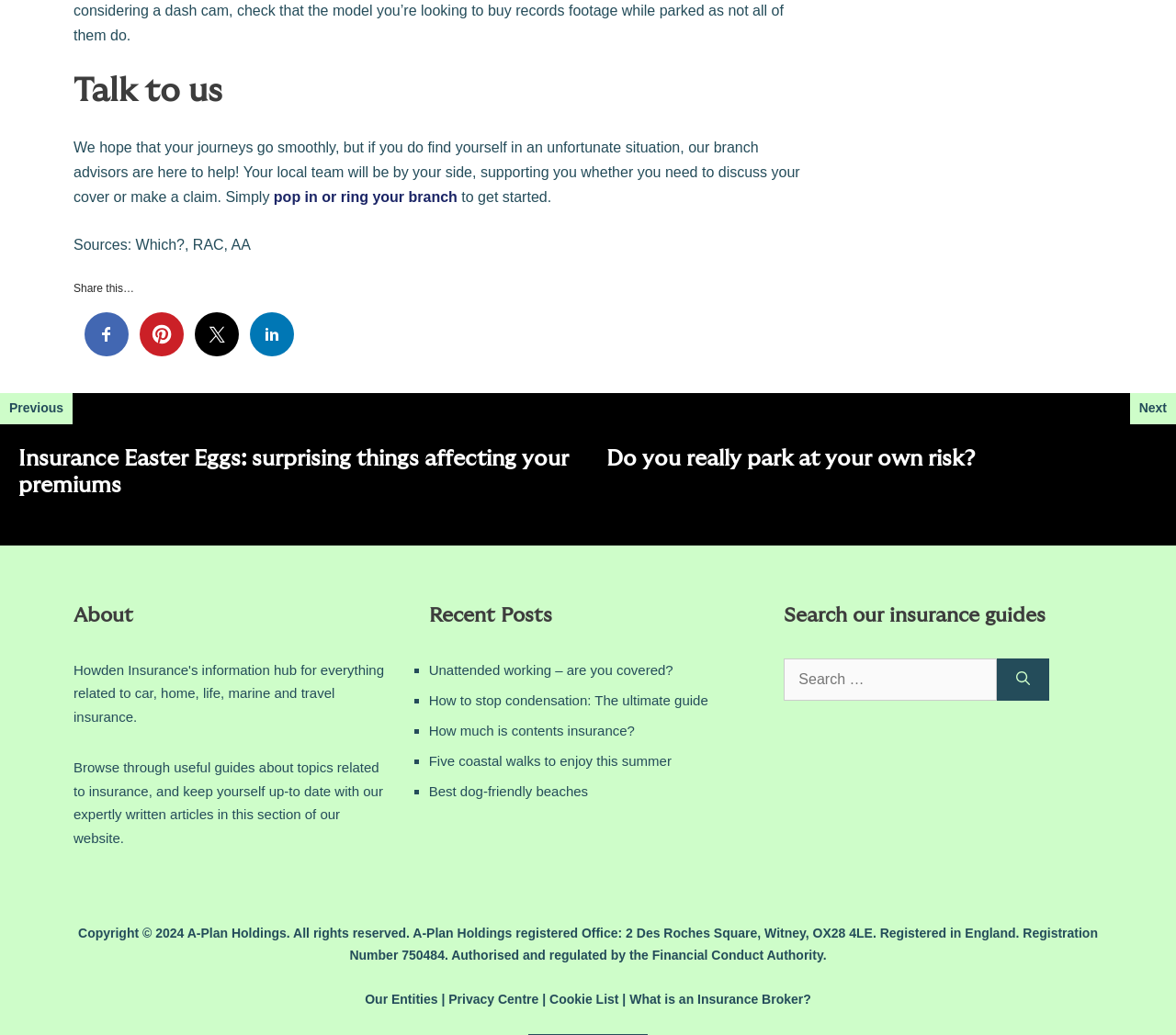Determine the bounding box coordinates of the region to click in order to accomplish the following instruction: "Learn about the company". Provide the coordinates as four float numbers between 0 and 1, specifically [left, top, right, bottom].

[0.062, 0.58, 0.333, 0.609]